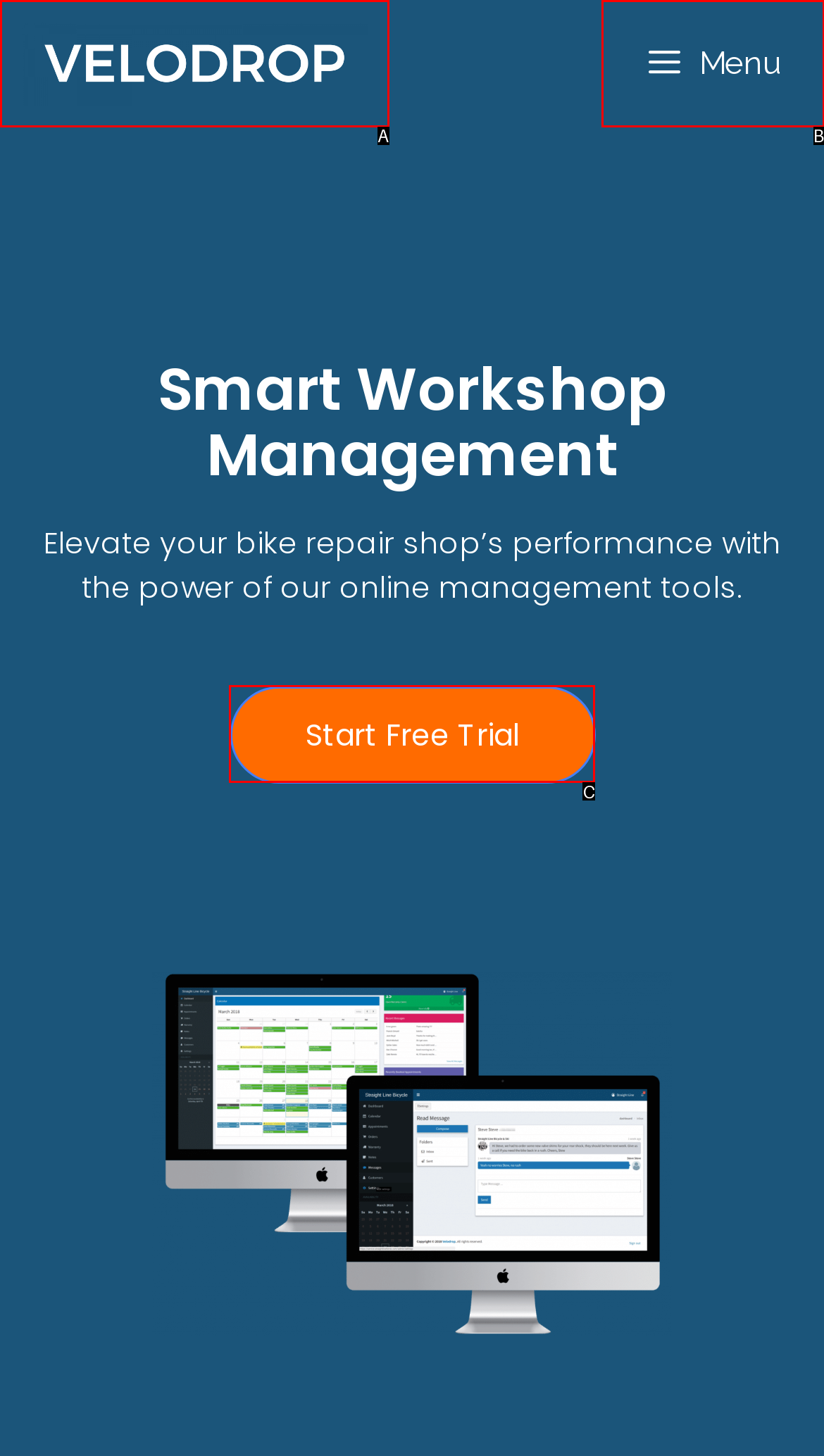Match the description: Start Free Trial to one of the options shown. Reply with the letter of the best match.

C